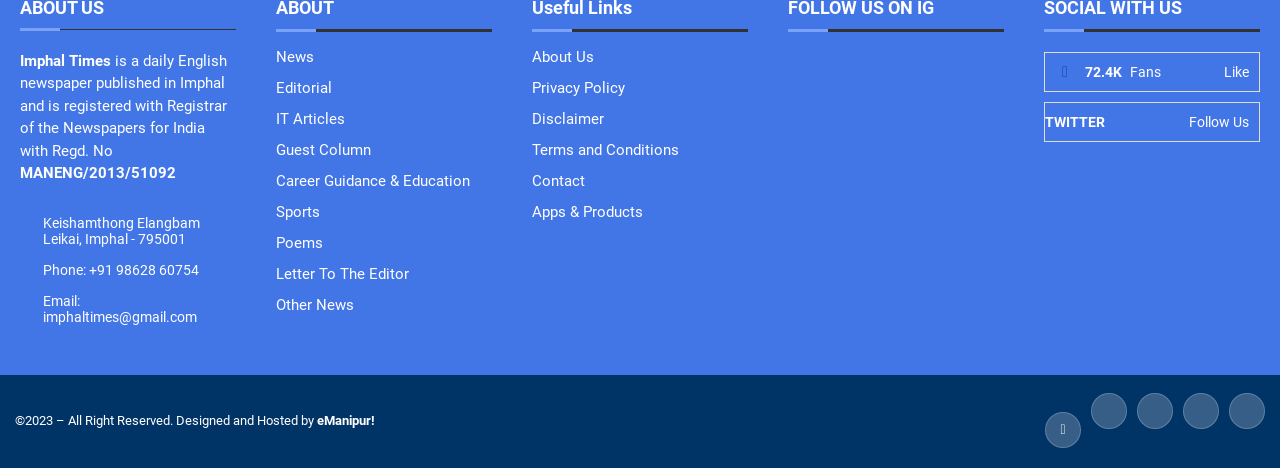Use a single word or phrase to answer the following:
How can one contact the newspaper?

Phone or Email